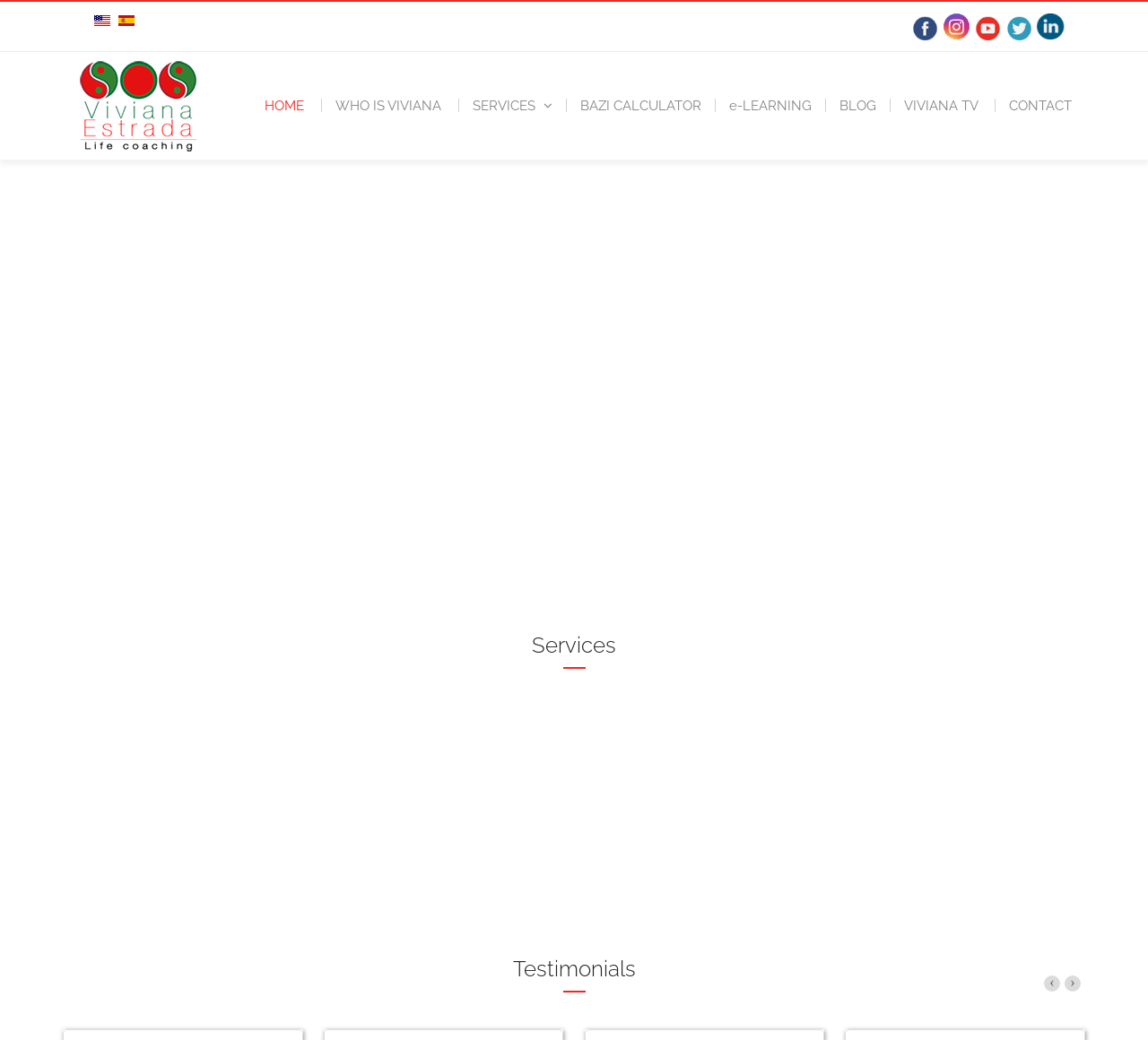Identify the bounding box coordinates of the section to be clicked to complete the task described by the following instruction: "Toggle the Table of Contents". The coordinates should be four float numbers between 0 and 1, formatted as [left, top, right, bottom].

None